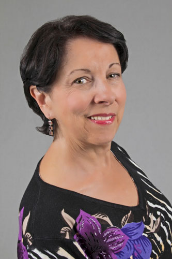What is the theme suggested by the woman's profession?
Look at the screenshot and give a one-word or phrase answer.

Conflict management